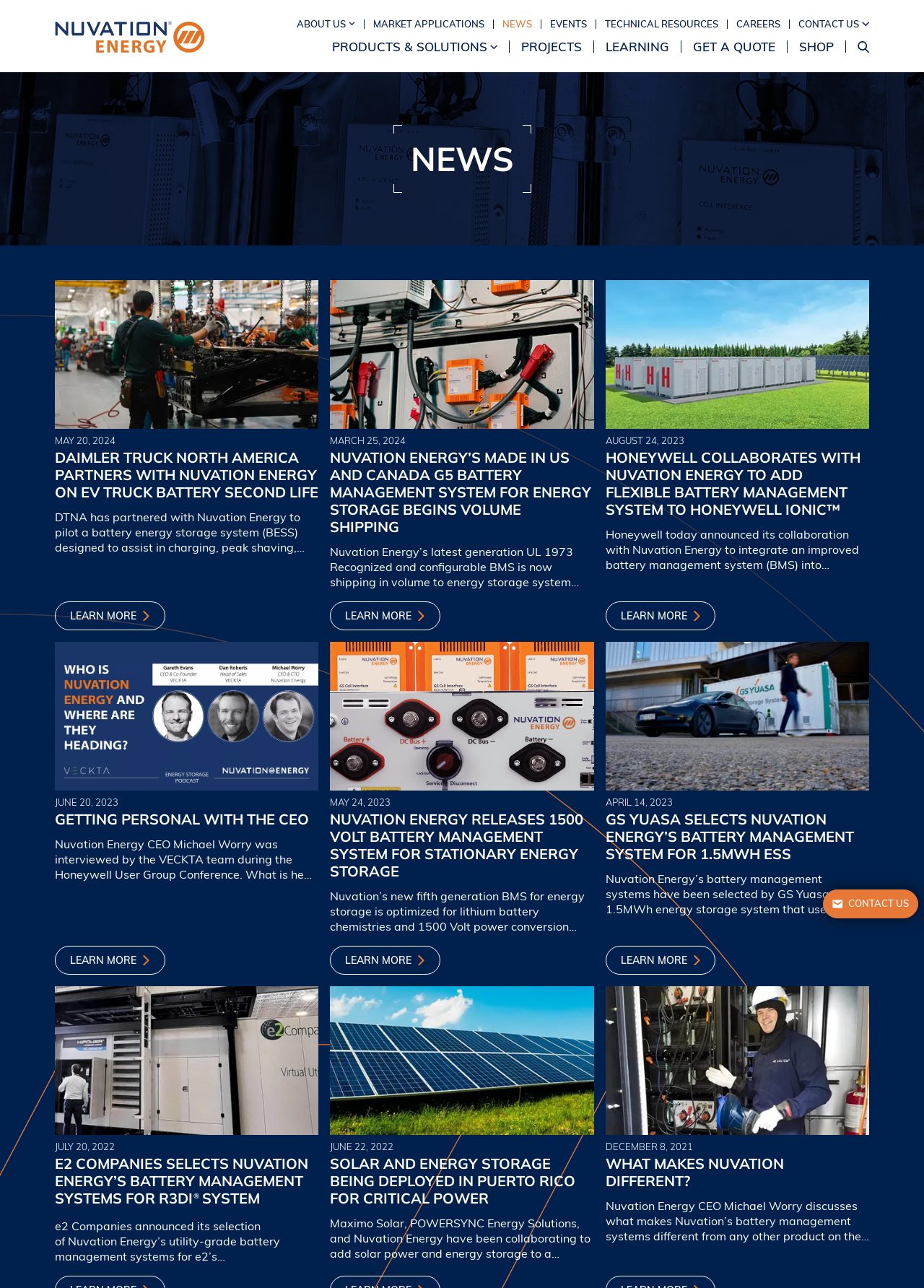Determine the bounding box coordinates of the region I should click to achieve the following instruction: "View the author's profile". Ensure the bounding box coordinates are four float numbers between 0 and 1, i.e., [left, top, right, bottom].

None